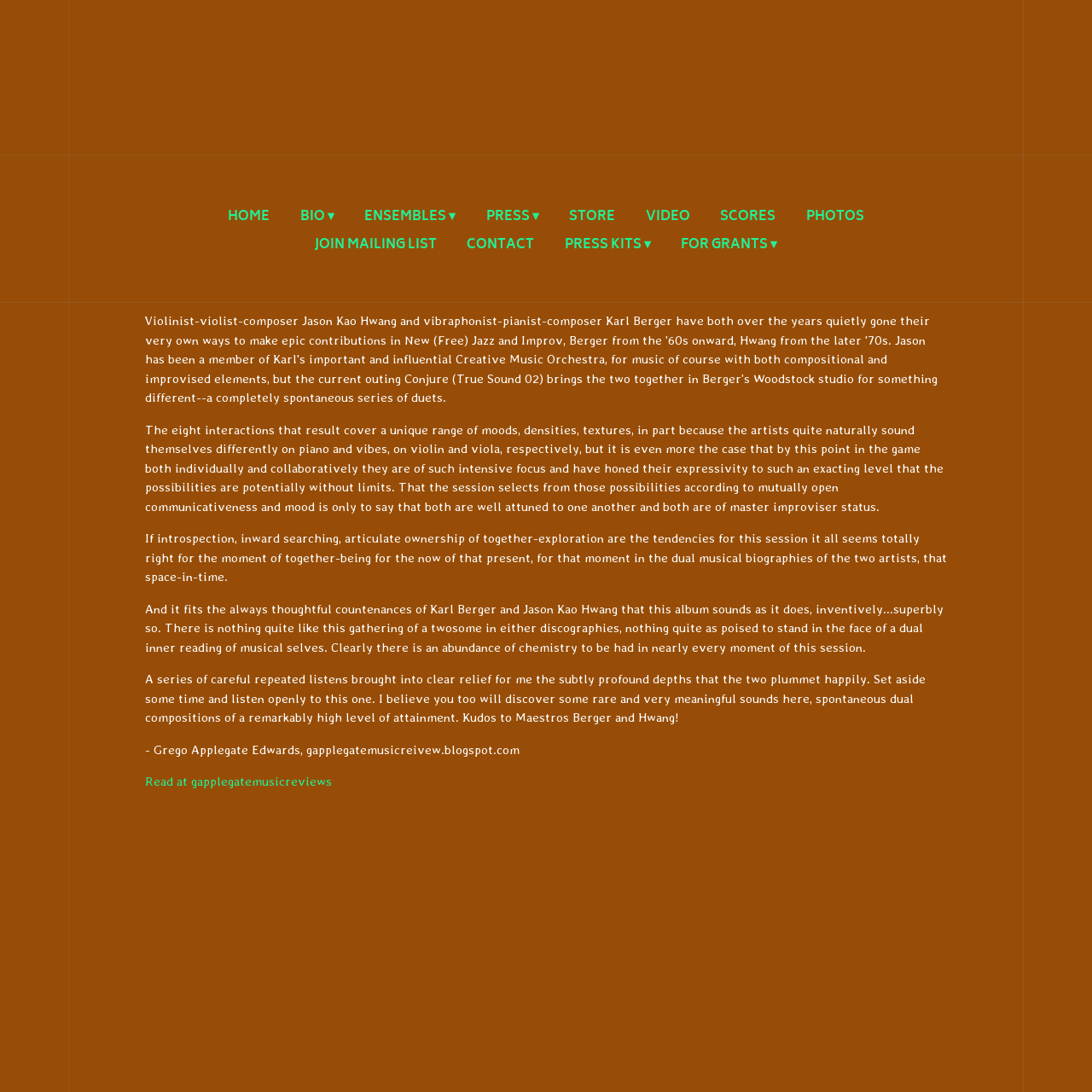Find the bounding box coordinates of the clickable region needed to perform the following instruction: "Read the album review". The coordinates should be provided as four float numbers between 0 and 1, i.e., [left, top, right, bottom].

[0.133, 0.387, 0.864, 0.471]